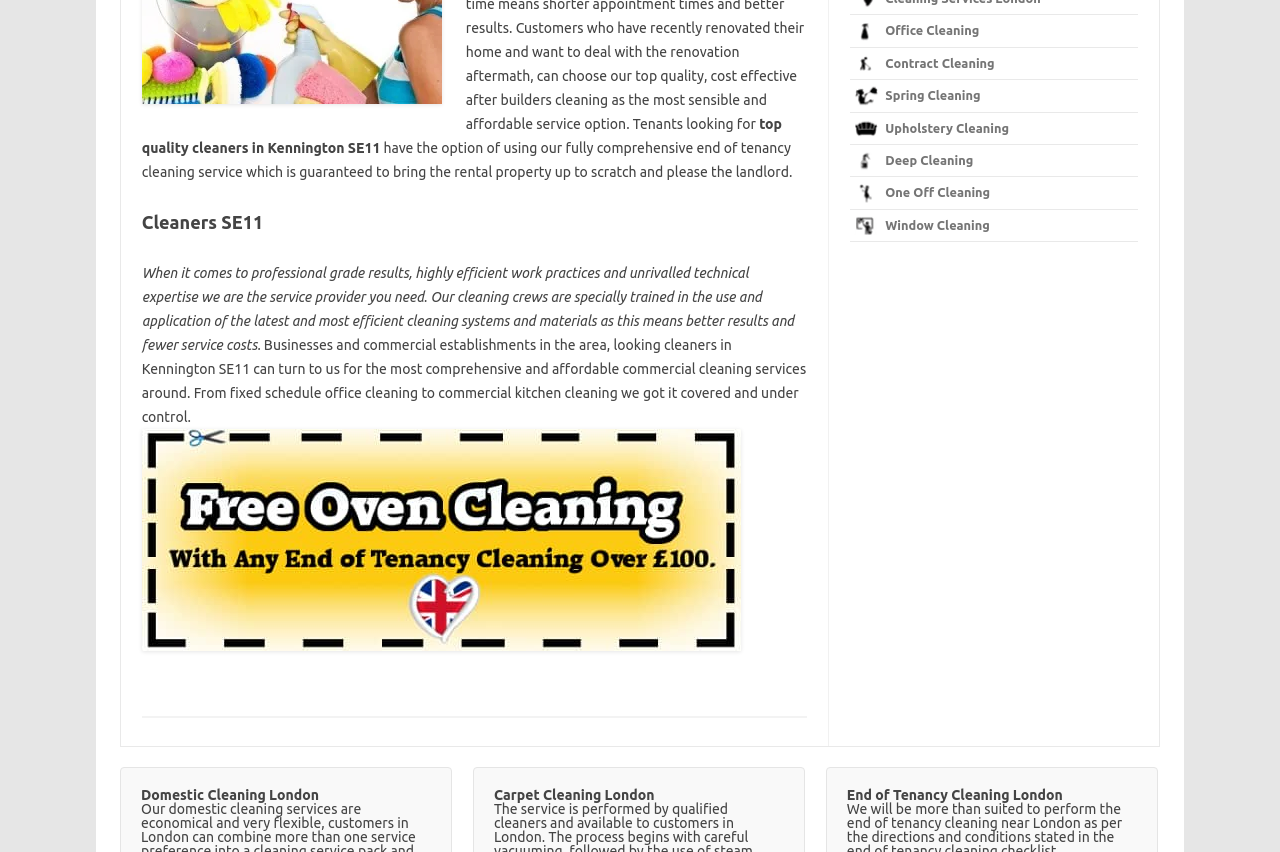For the given element description One Off Cleaning, determine the bounding box coordinates of the UI element. The coordinates should follow the format (top-left x, top-left y, bottom-right x, bottom-right y) and be within the range of 0 to 1.

[0.692, 0.218, 0.774, 0.234]